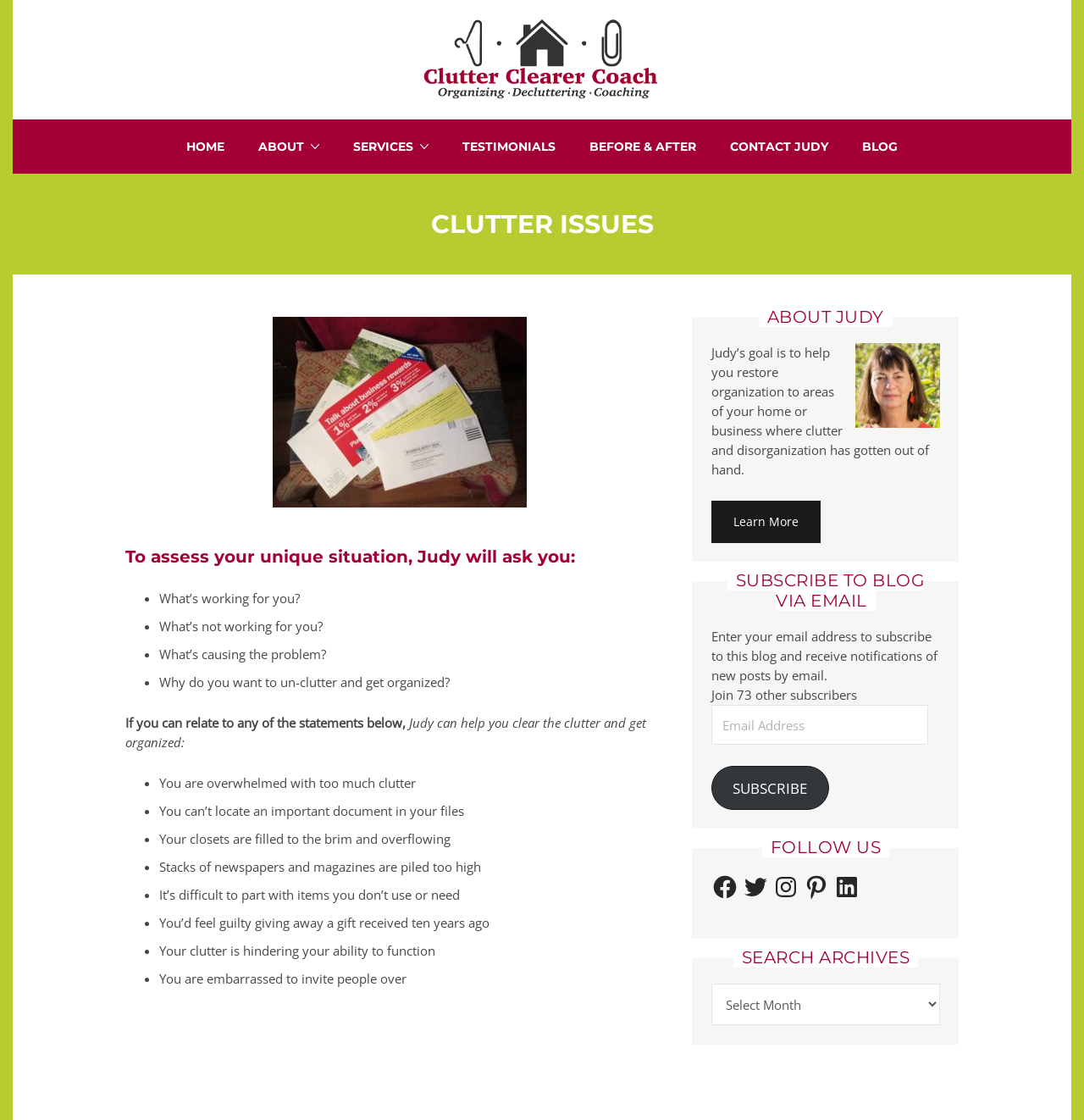Locate the bounding box coordinates of the segment that needs to be clicked to meet this instruction: "Click the Facebook link".

[0.656, 0.78, 0.681, 0.804]